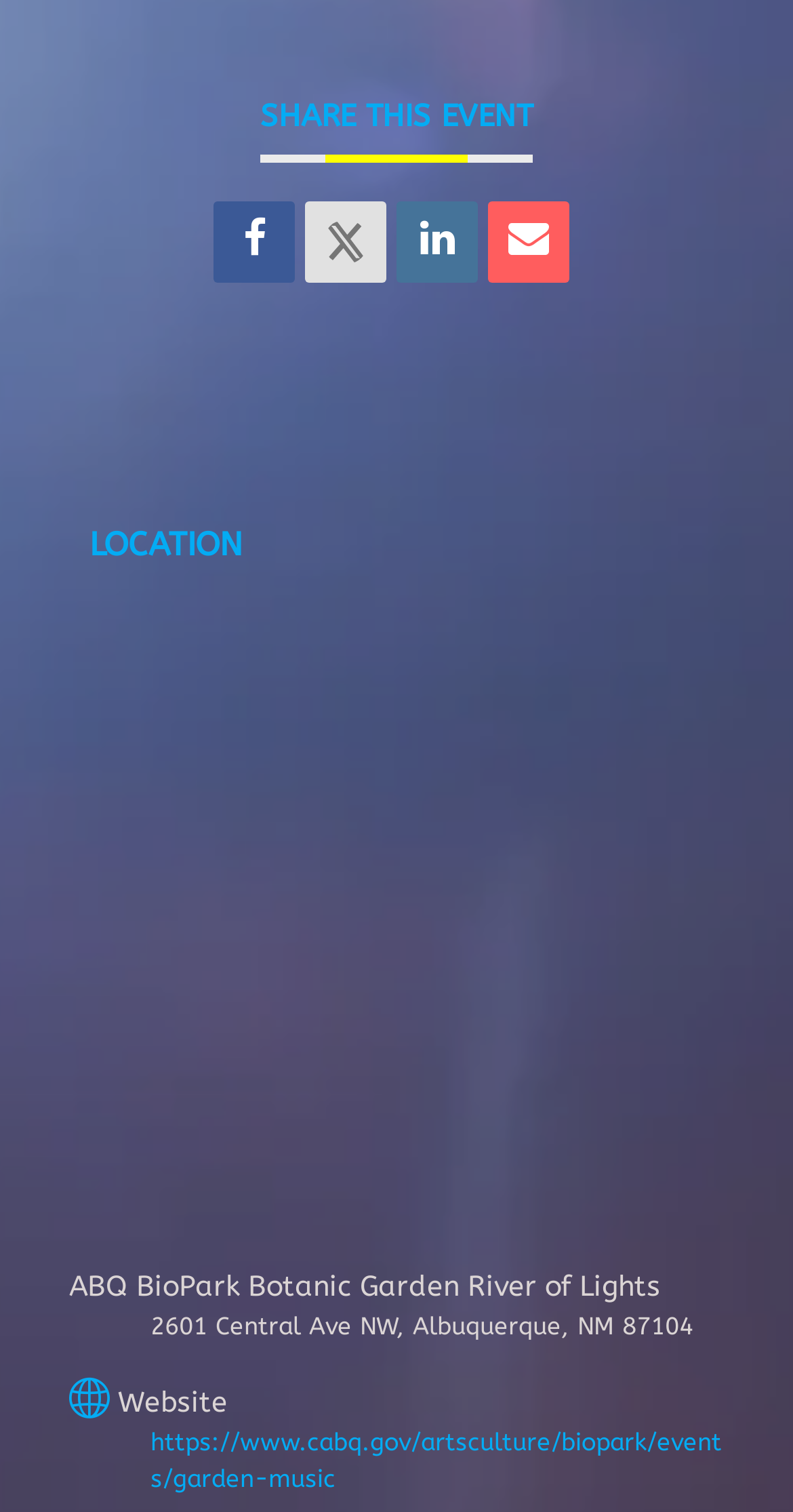Answer with a single word or phrase: 
What is the website related to the event?

https://www.cabq.gov/artsculture/biopark/events/garden-music